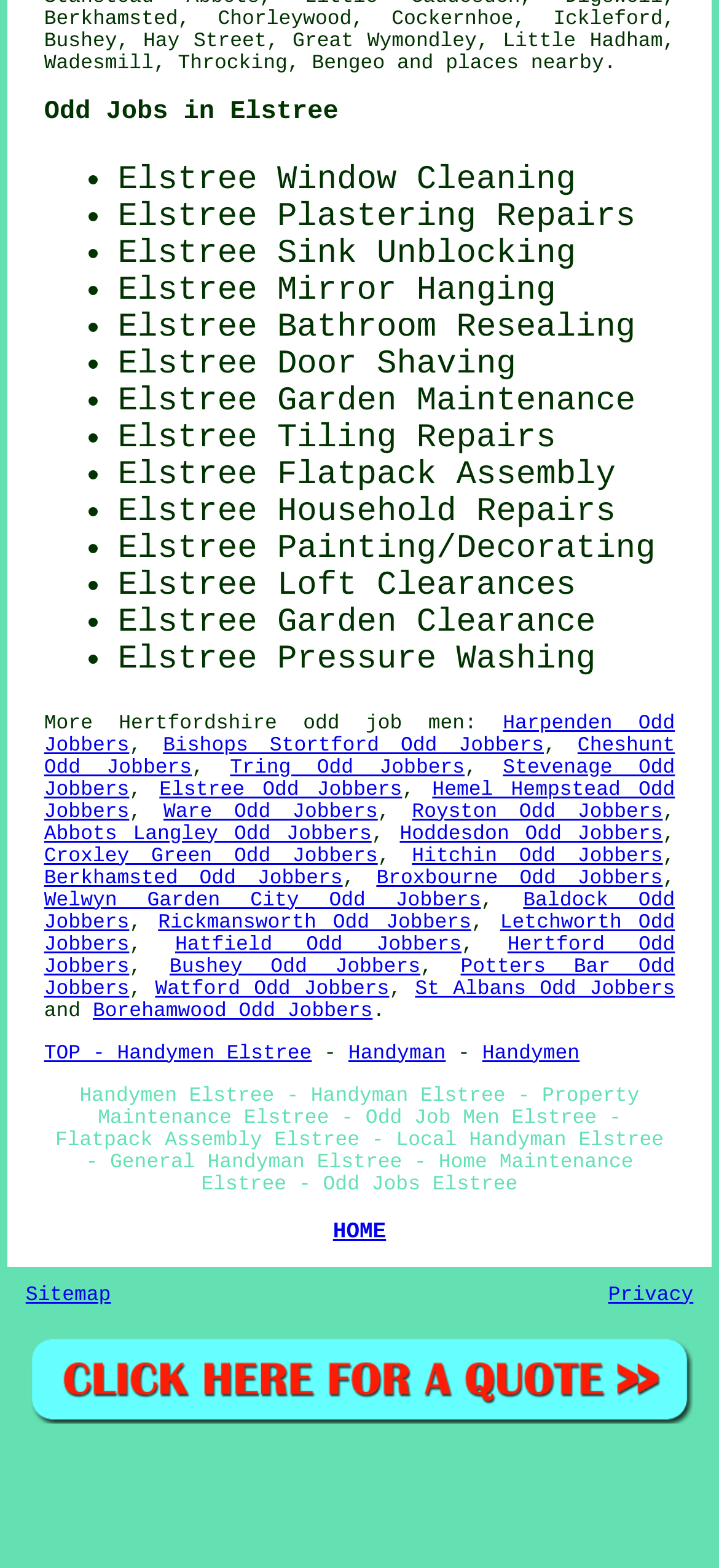Using the provided element description, identify the bounding box coordinates as (top-left x, top-left y, bottom-right x, bottom-right y). Ensure all values are between 0 and 1. Description: odd job men

[0.422, 0.455, 0.646, 0.469]